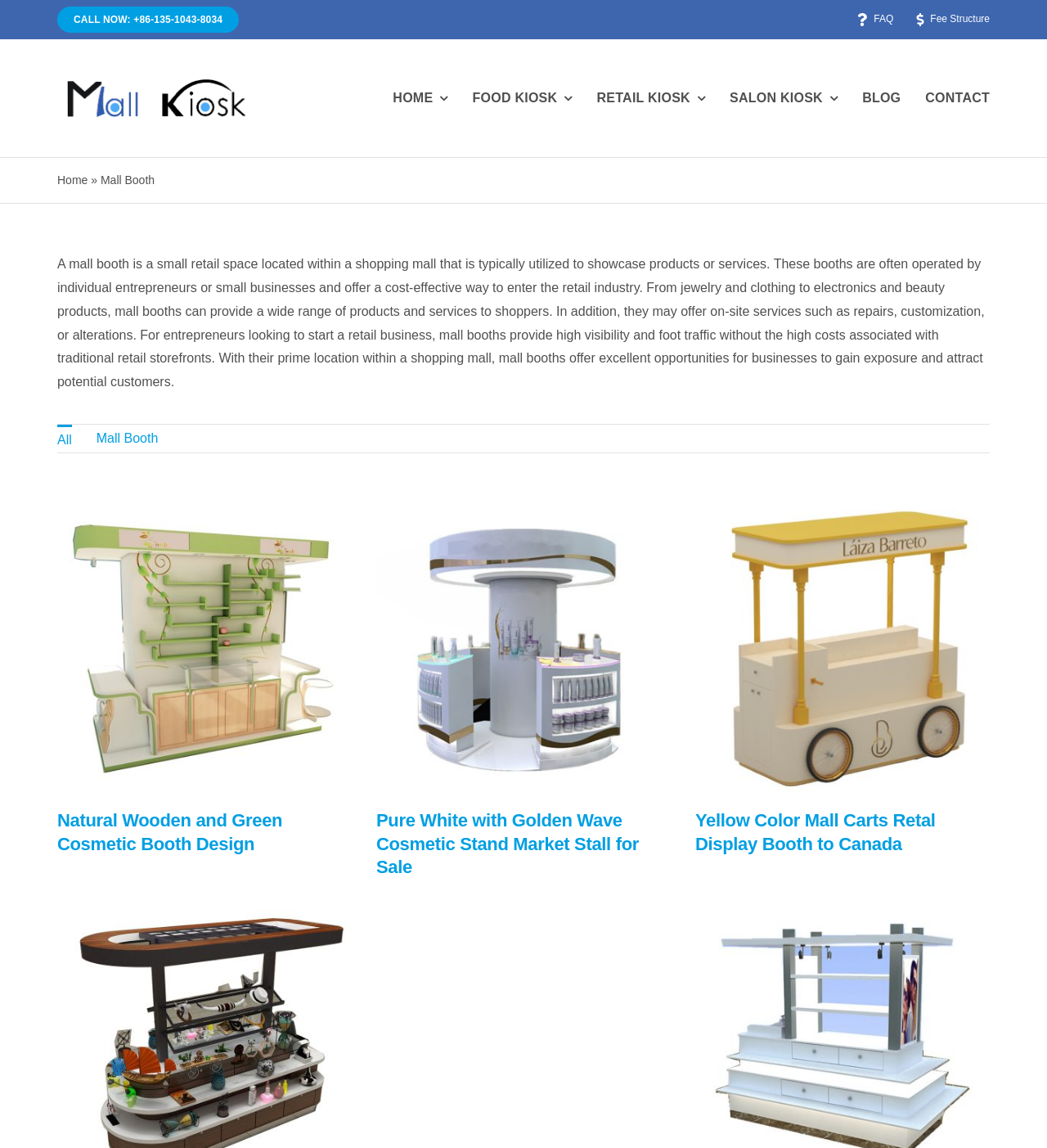Predict the bounding box of the UI element based on the description: "aria-label="Avada Plumber"". The coordinates should be four float numbers between 0 and 1, formatted as [left, top, right, bottom].

[0.055, 0.066, 0.242, 0.078]